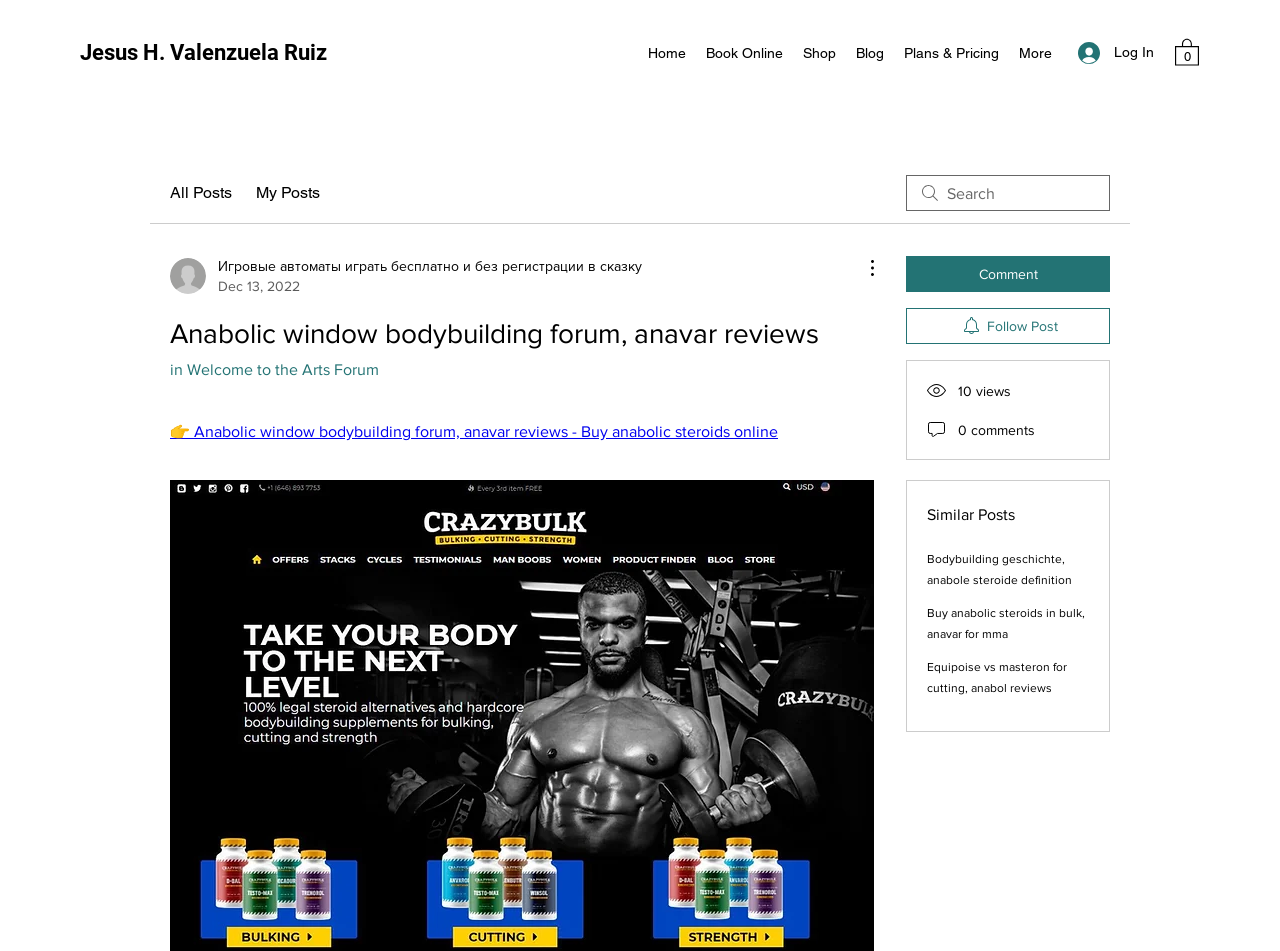Please answer the following question using a single word or phrase: 
What is the category of the forum?

Forum